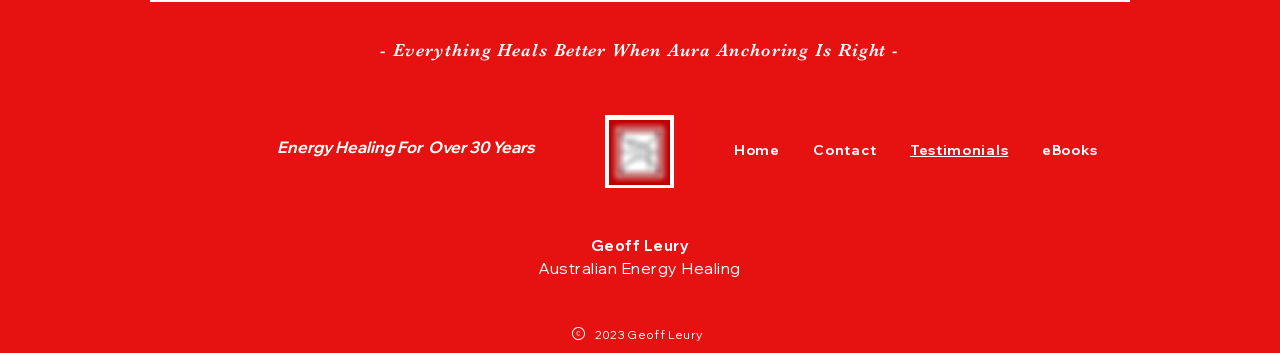What is the name of the energy healer?
Answer the question with a thorough and detailed explanation.

I found the name 'Geoff Leury' in the StaticText element with the bounding box coordinates [0.462, 0.67, 0.538, 0.723], which suggests that it is the name of the energy healer.